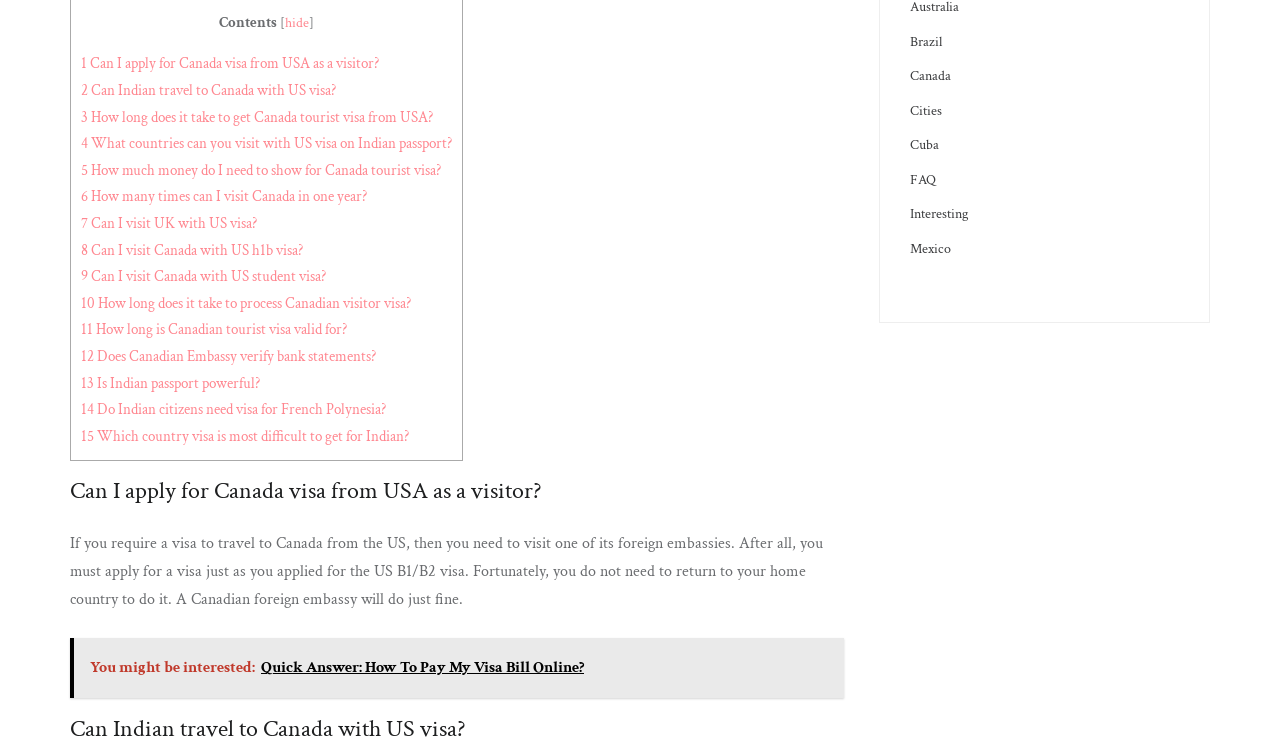Please identify the bounding box coordinates of where to click in order to follow the instruction: "Explore the 'Interesting' section".

[0.711, 0.273, 0.757, 0.297]